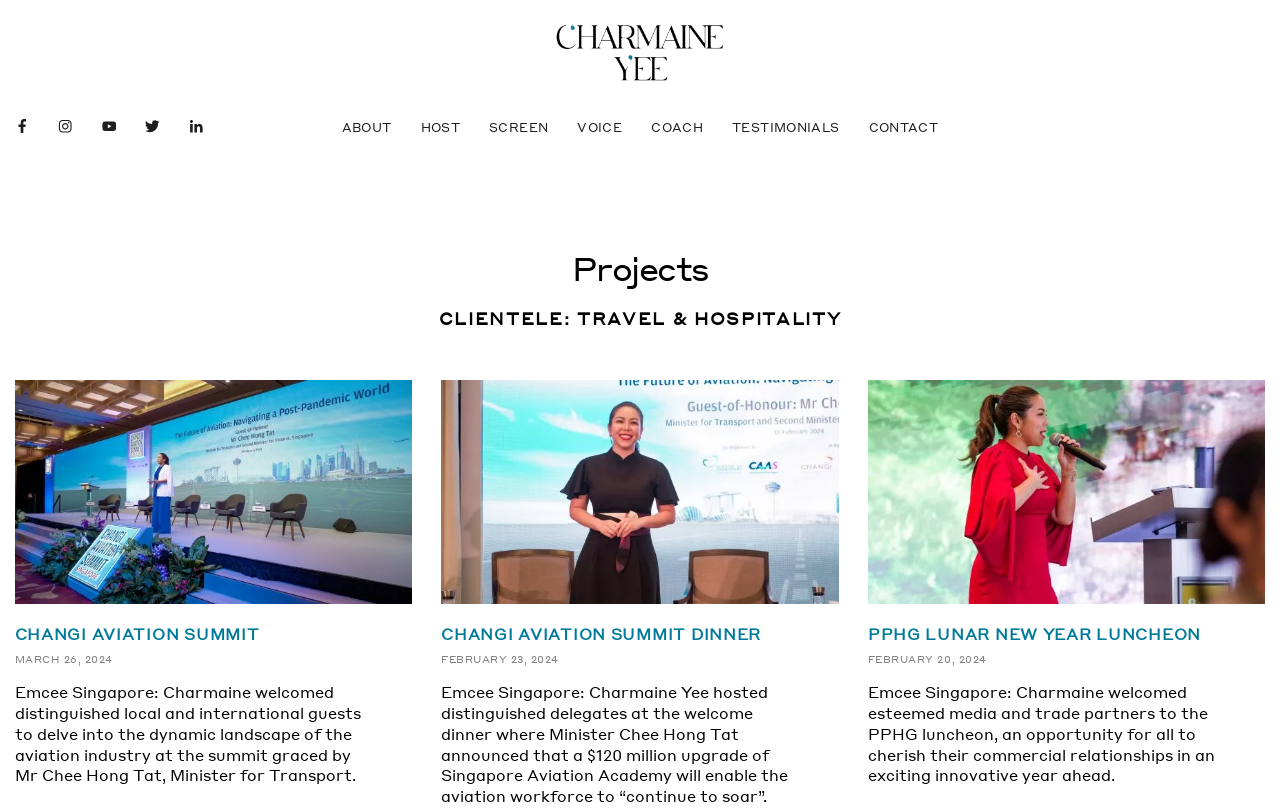Specify the bounding box coordinates of the element's area that should be clicked to execute the given instruction: "Check out the PPHG Lunar New Year Luncheon event". The coordinates should be four float numbers between 0 and 1, i.e., [left, top, right, bottom].

[0.678, 0.47, 0.989, 0.971]